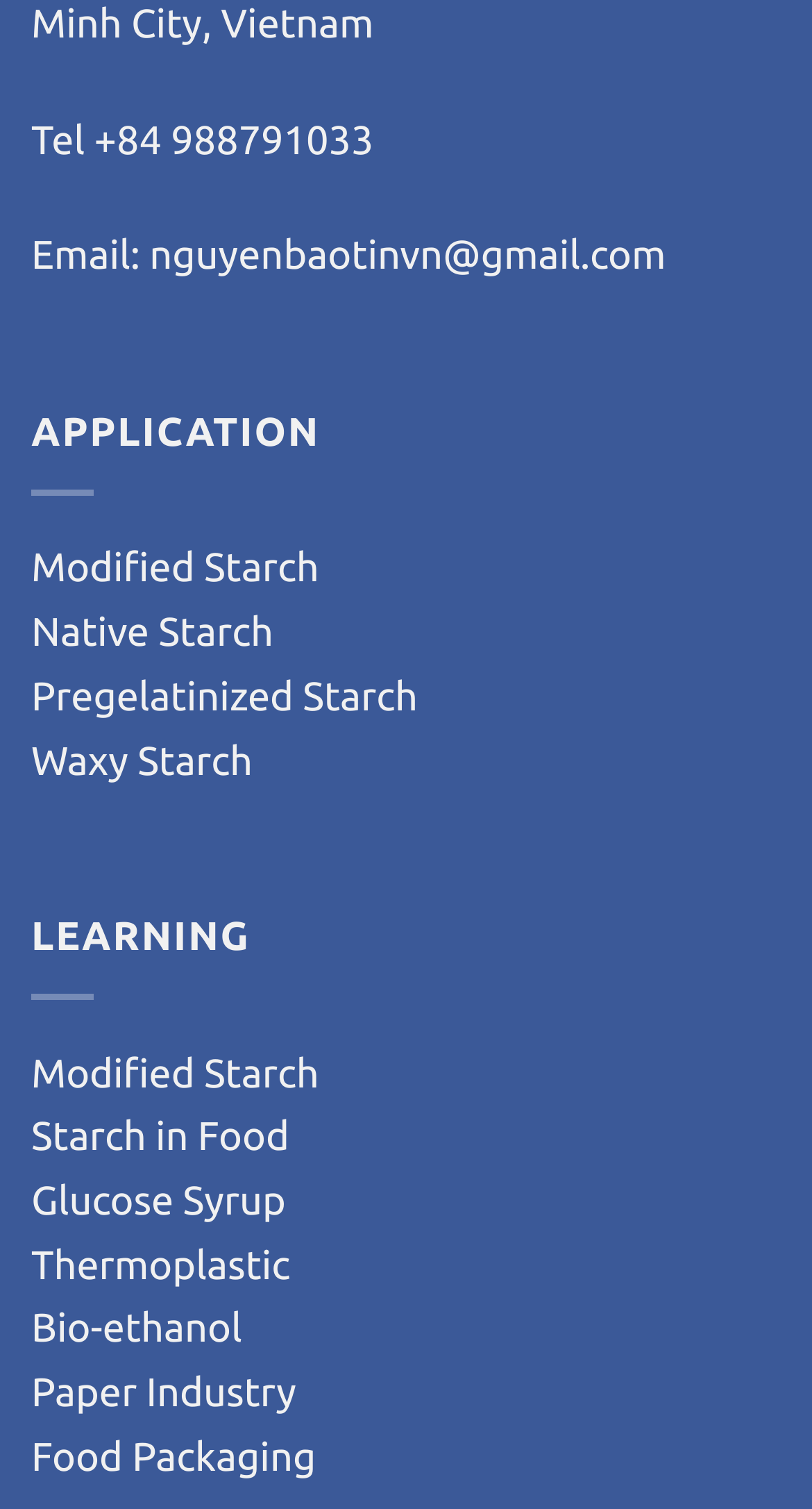Identify the bounding box for the UI element described as: "Starch in Food". Ensure the coordinates are four float numbers between 0 and 1, formatted as [left, top, right, bottom].

[0.038, 0.738, 0.356, 0.768]